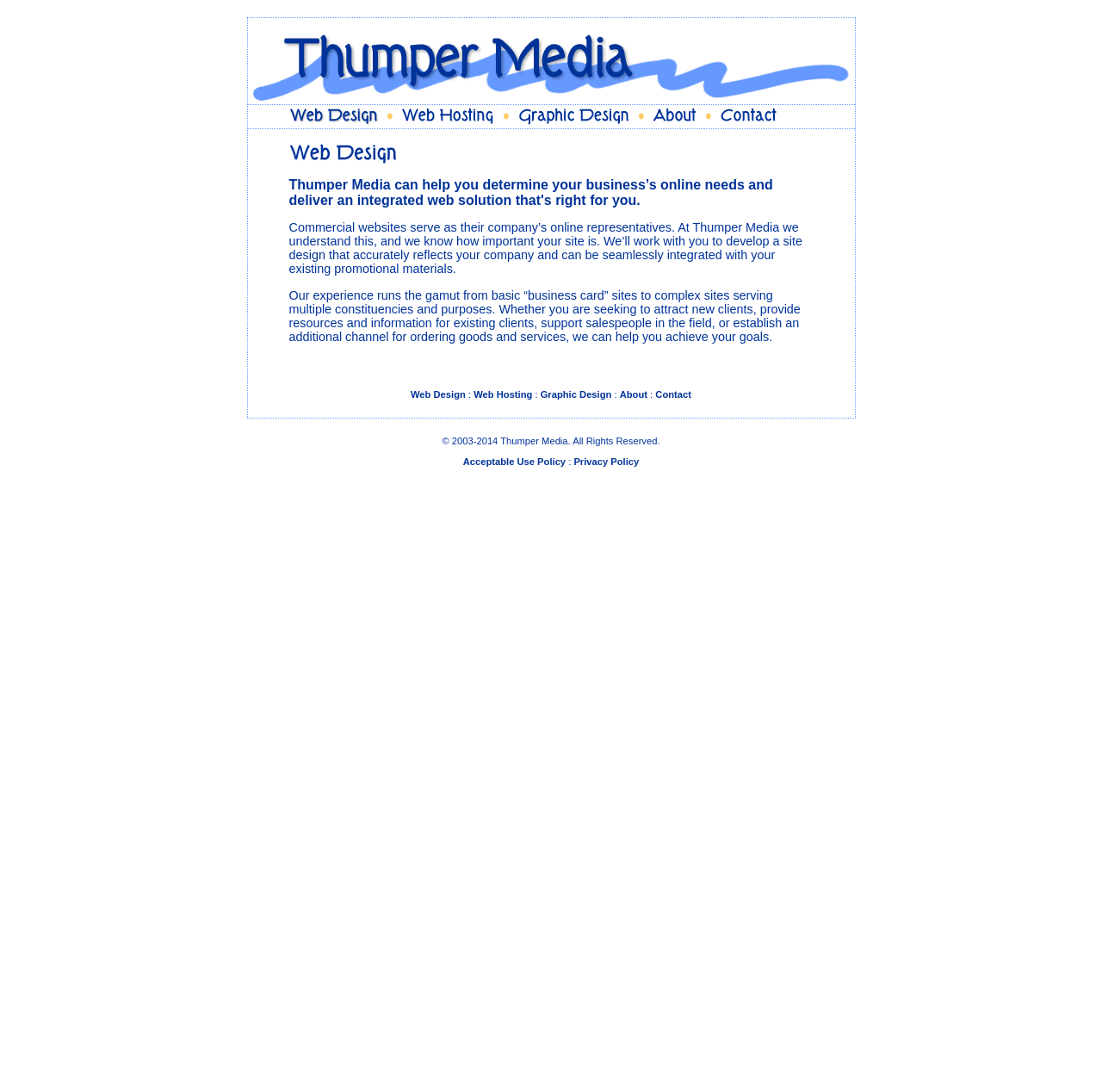Find the bounding box coordinates of the clickable region needed to perform the following instruction: "Contact Thumper Media". The coordinates should be provided as four float numbers between 0 and 1, i.e., [left, top, right, bottom].

[0.649, 0.105, 0.711, 0.118]